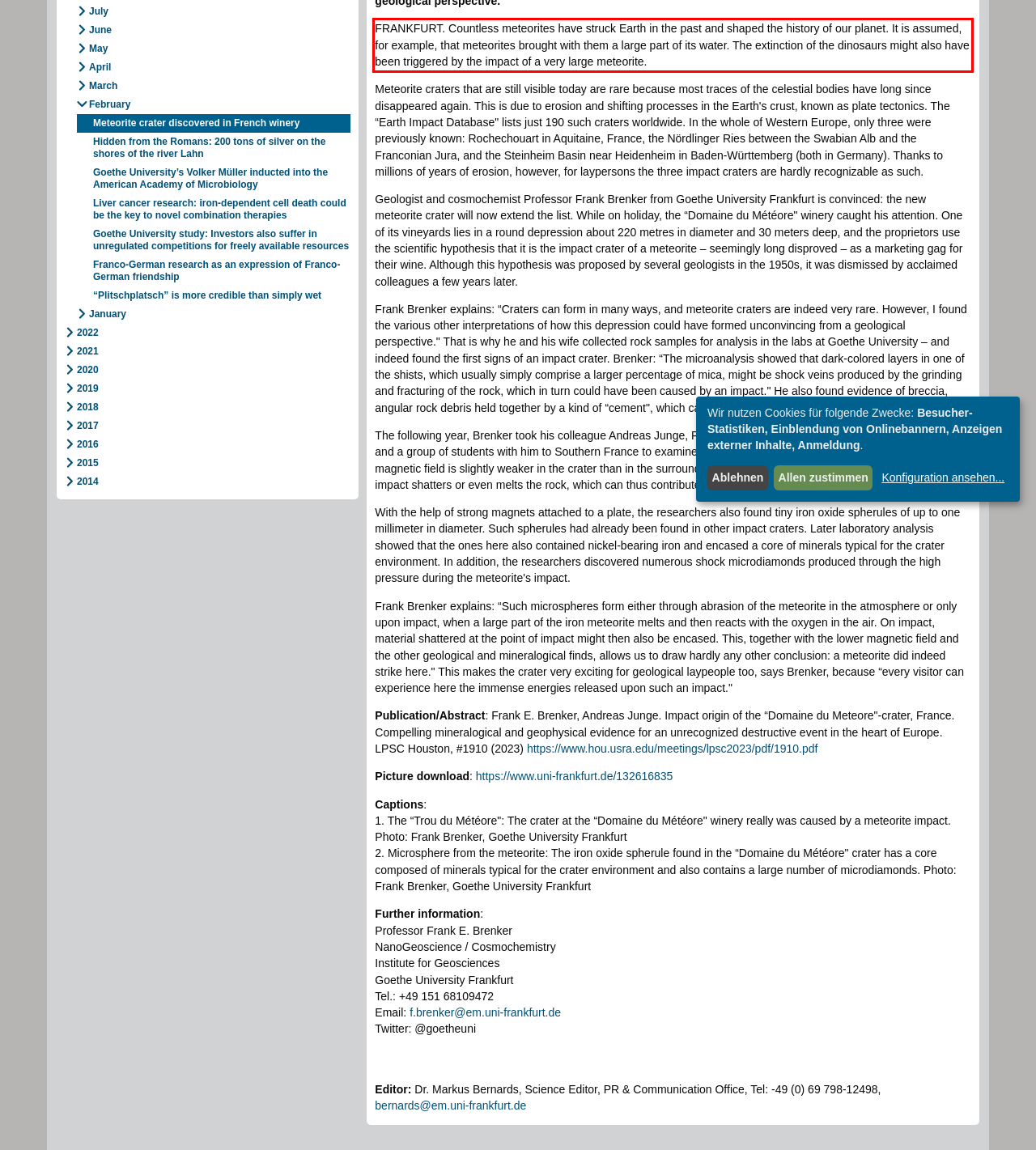Identify the text within the red bounding box on the webpage screenshot and generate the extracted text content.

FRANKFURT. Countless meteorites have struck Earth in the past and shaped the history of our planet. It is assumed, for example, that meteorites brought with them a large part of its water. The extinction of the dinosaurs might also have been triggered by the impact of a very large meteorite.